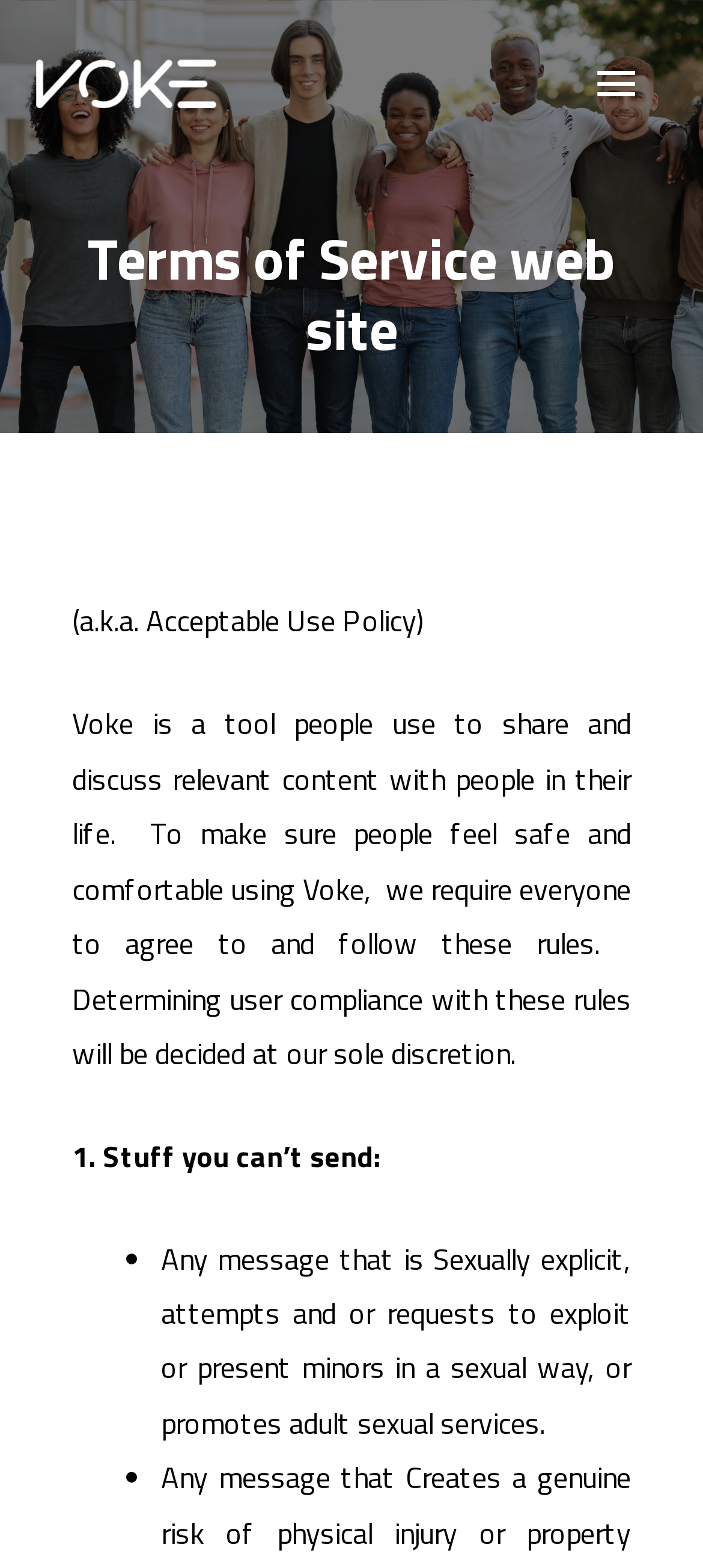Give a one-word or short phrase answer to this question: 
How will user compliance with the rules be determined?

At Voke's sole discretion